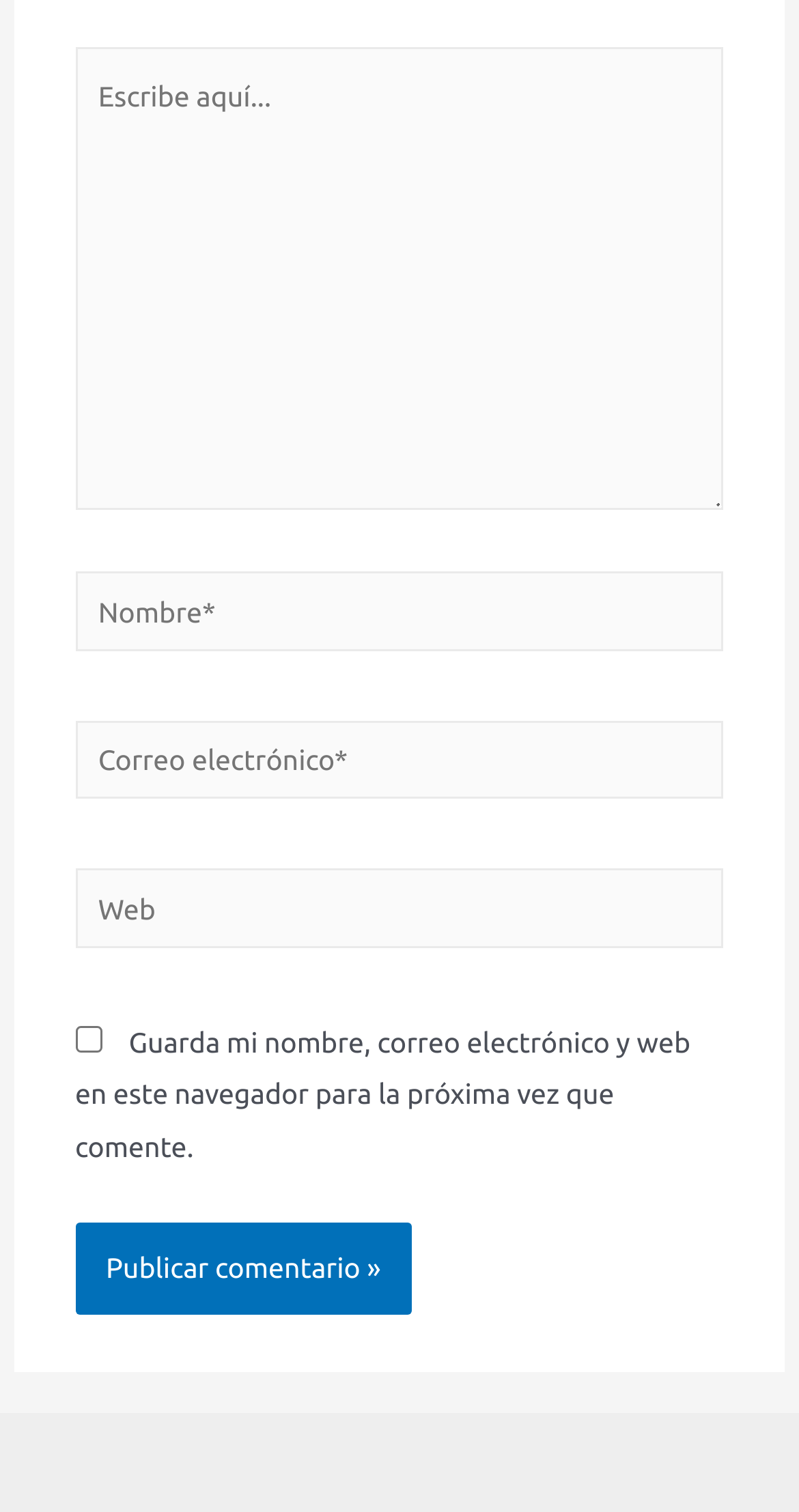What is the purpose of the checkbox?
Please use the image to provide a one-word or short phrase answer.

Save comment information